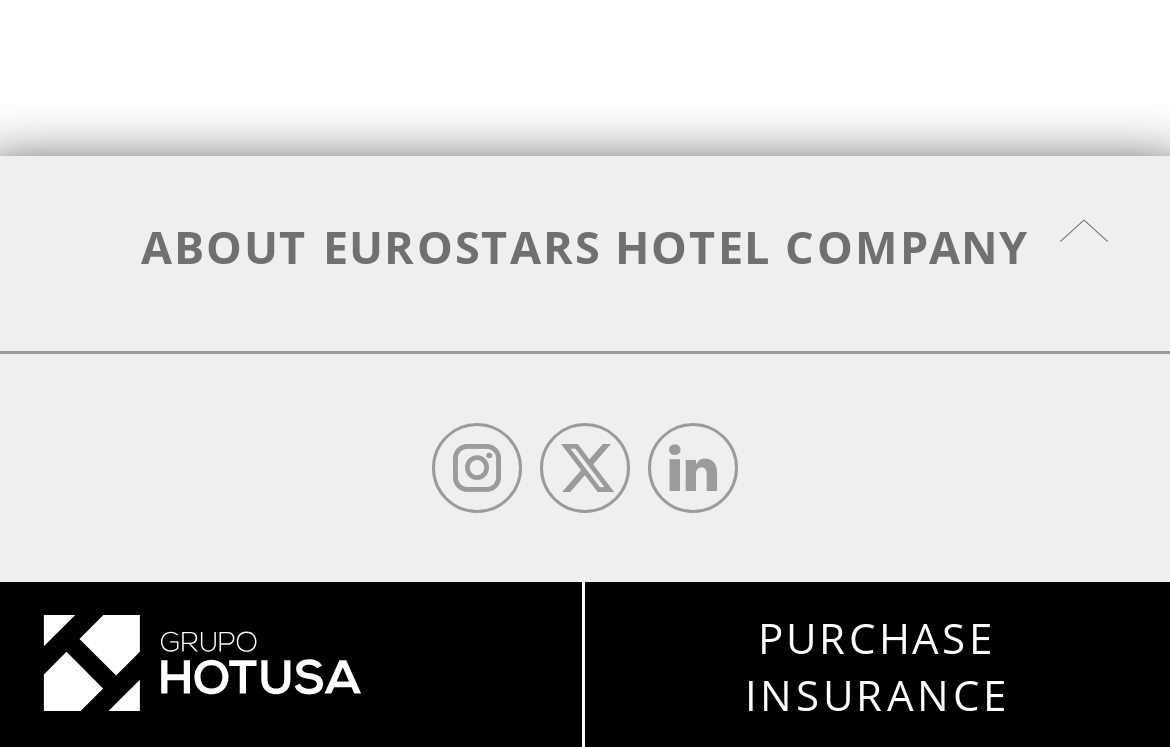How many links are present at the top left of the webpage?
Answer with a single word or phrase by referring to the visual content.

3